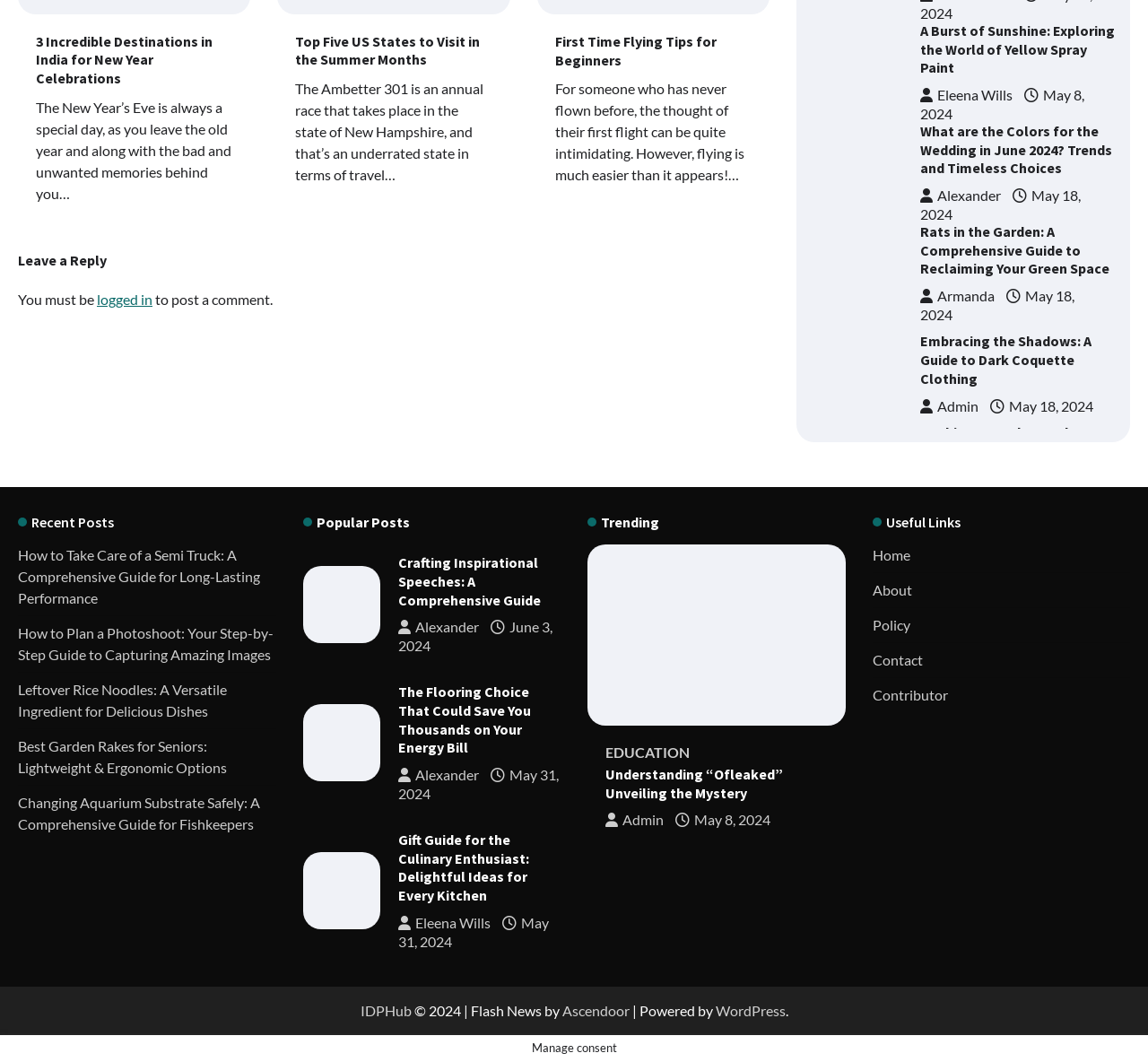Please specify the bounding box coordinates of the area that should be clicked to accomplish the following instruction: "Leave a reply". The coordinates should consist of four float numbers between 0 and 1, i.e., [left, top, right, bottom].

[0.016, 0.235, 0.67, 0.255]